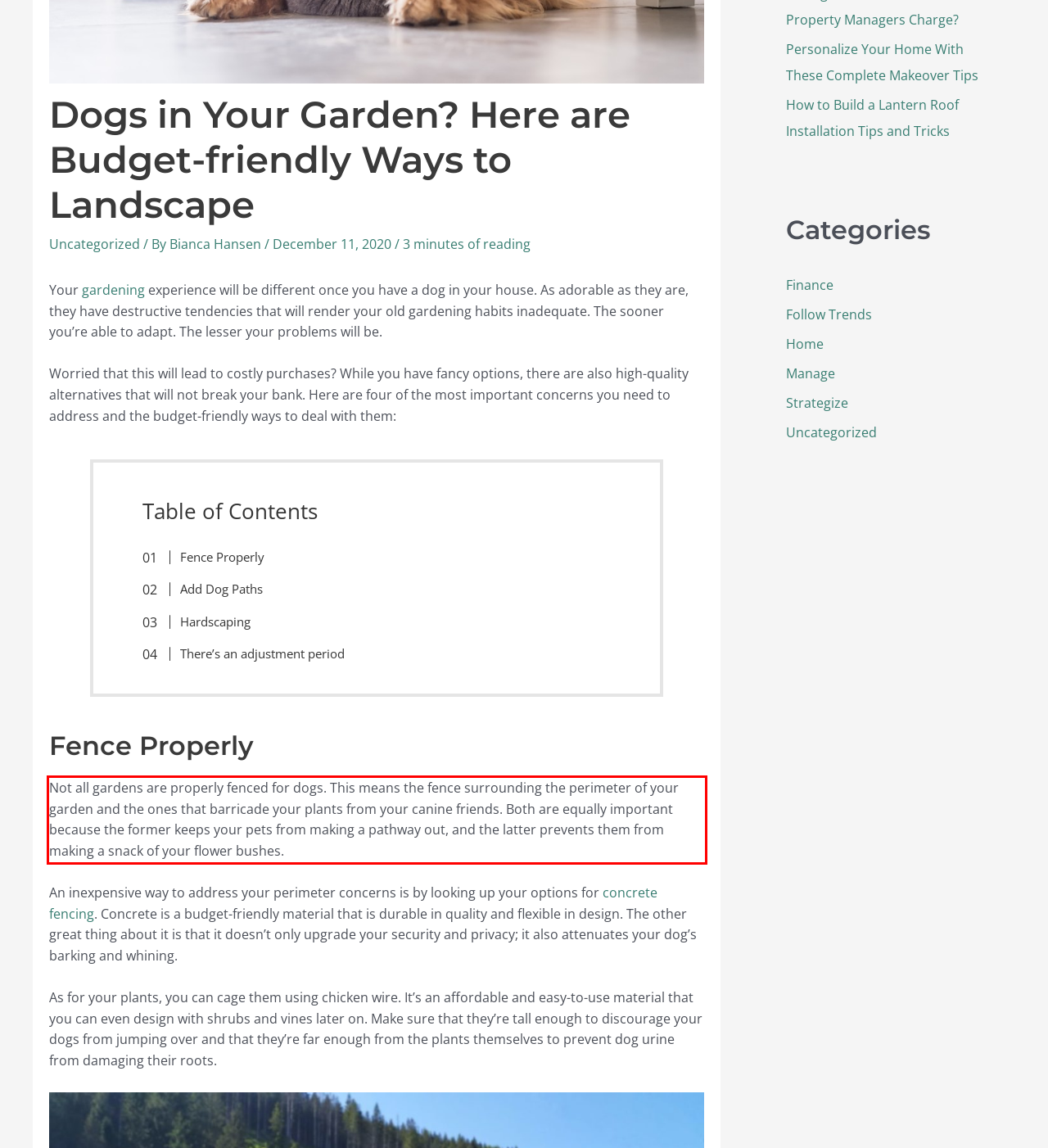With the provided screenshot of a webpage, locate the red bounding box and perform OCR to extract the text content inside it.

Not all gardens are properly fenced for dogs. This means the fence surrounding the perimeter of your garden and the ones that barricade your plants from your canine friends. Both are equally important because the former keeps your pets from making a pathway out, and the latter prevents them from making a snack of your flower bushes.